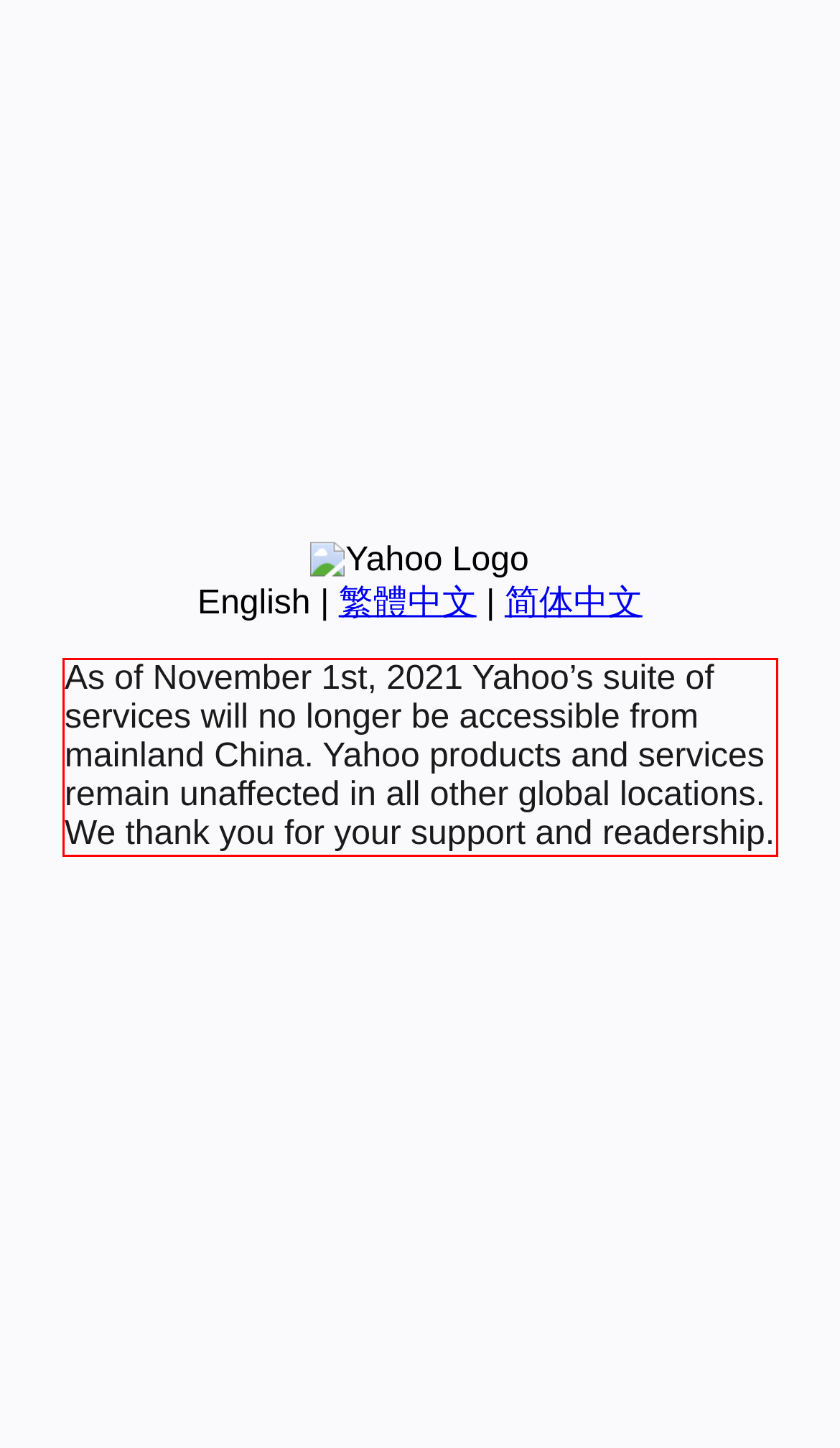Look at the screenshot of the webpage, locate the red rectangle bounding box, and generate the text content that it contains.

As of November 1st, 2021 Yahoo’s suite of services will no longer be accessible from mainland China. Yahoo products and services remain unaffected in all other global locations. We thank you for your support and readership.